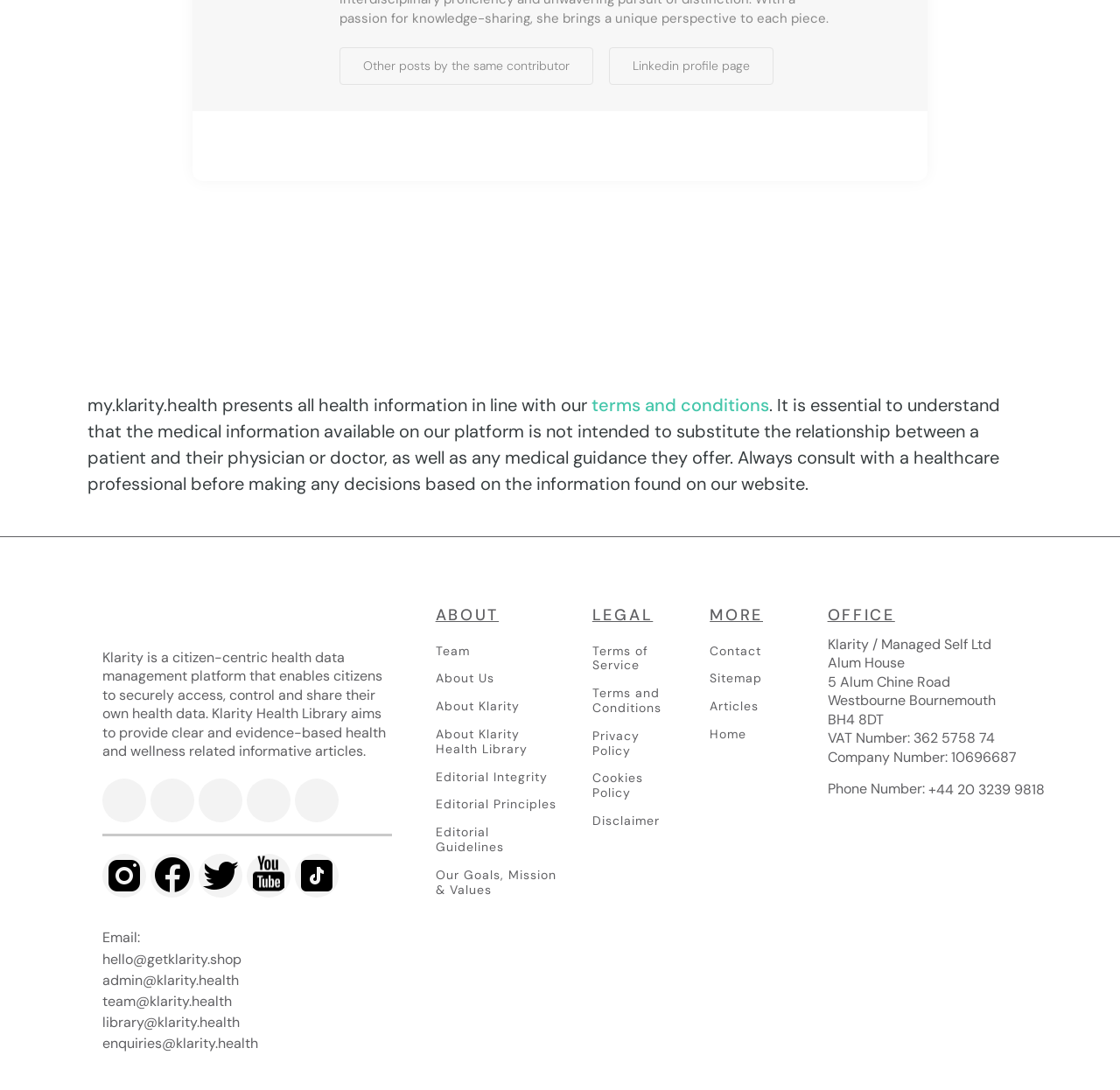What is the purpose of Klarity Health Library?
Craft a detailed and extensive response to the question.

Based on the static text element with ID 373, Klarity Health Library aims to provide clear and evidence-based health and wellness related informative articles, which suggests that the purpose of Klarity Health Library is to provide reliable and trustworthy health information to its users.